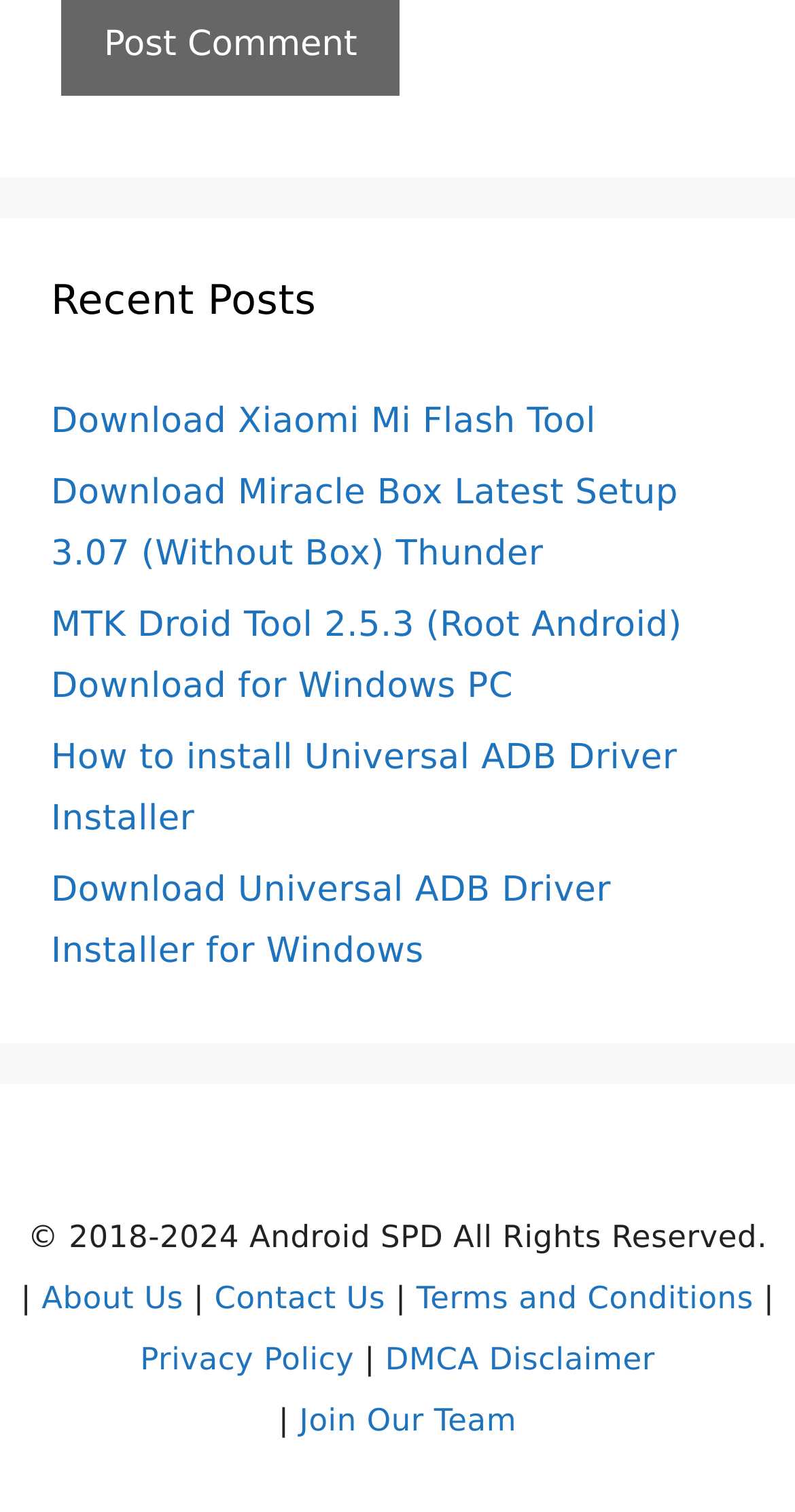Select the bounding box coordinates of the element I need to click to carry out the following instruction: "Contact Us".

[0.27, 0.846, 0.485, 0.87]